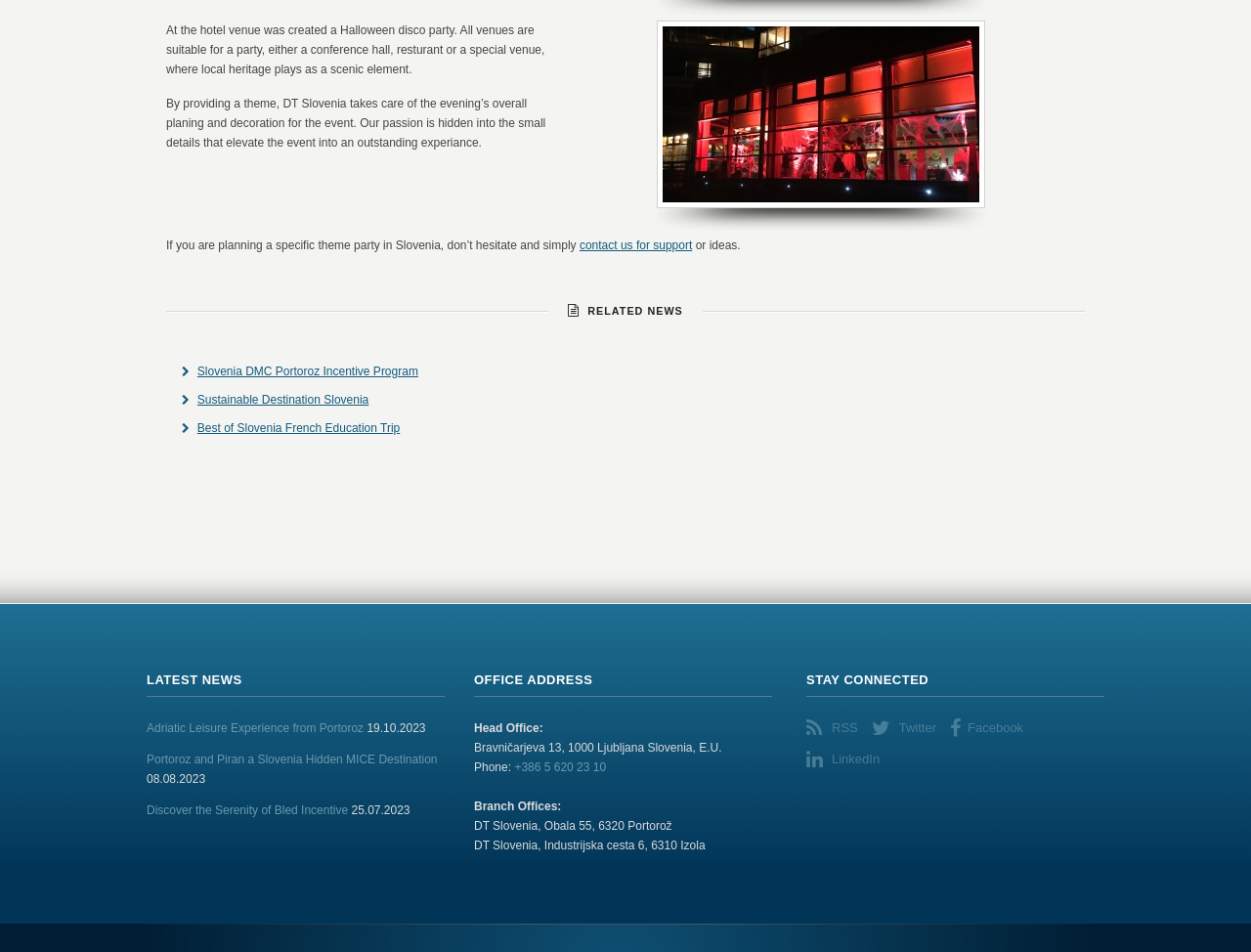Locate the bounding box coordinates of the region to be clicked to comply with the following instruction: "read about Slovenia DMC Portoroz Incentive Program". The coordinates must be four float numbers between 0 and 1, in the form [left, top, right, bottom].

[0.158, 0.383, 0.334, 0.397]